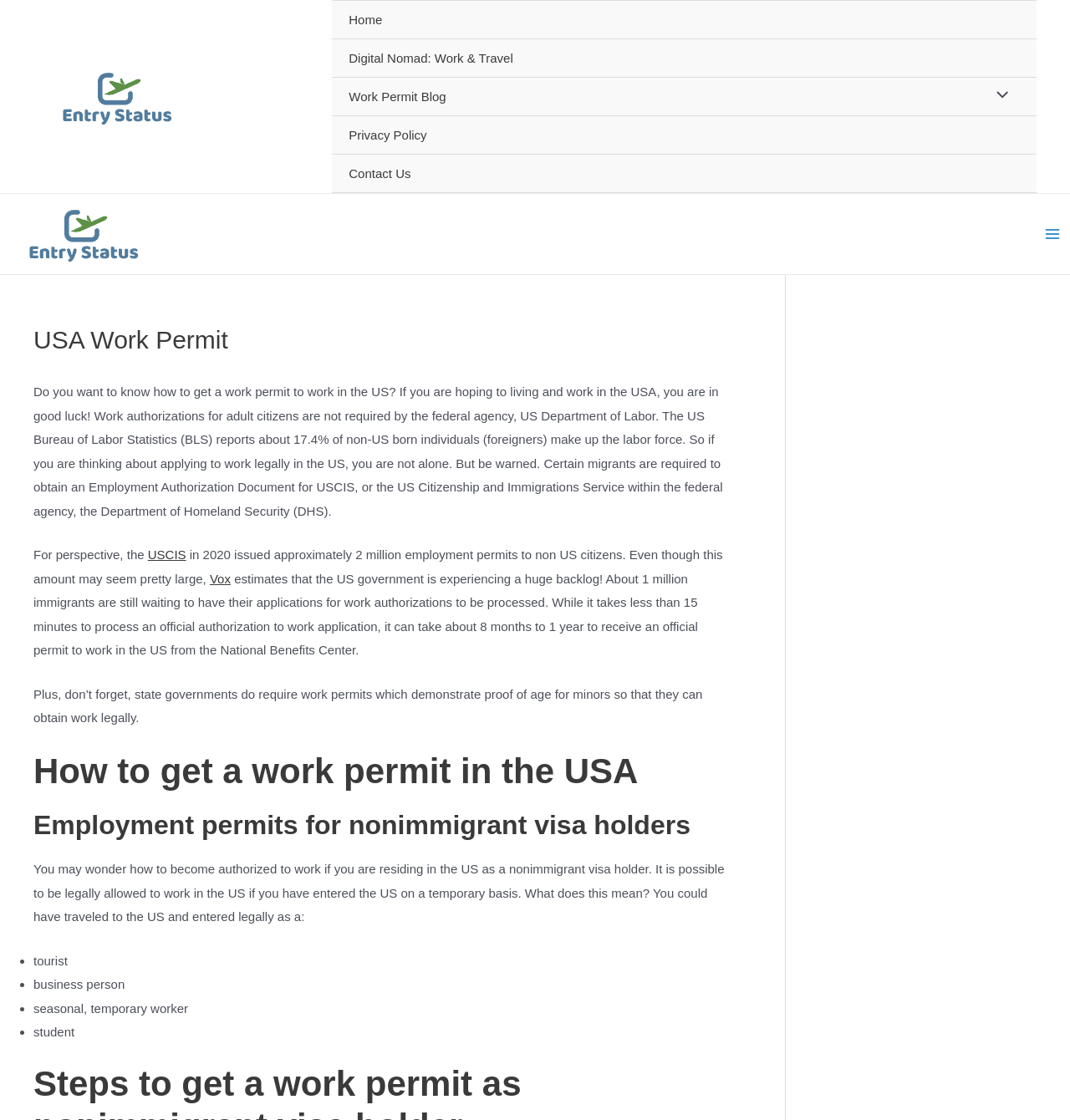What is required for minors to work legally?
Respond to the question with a well-detailed and thorough answer.

According to the article, state governments require work permits to demonstrate proof of age for minors so that they can obtain work legally.